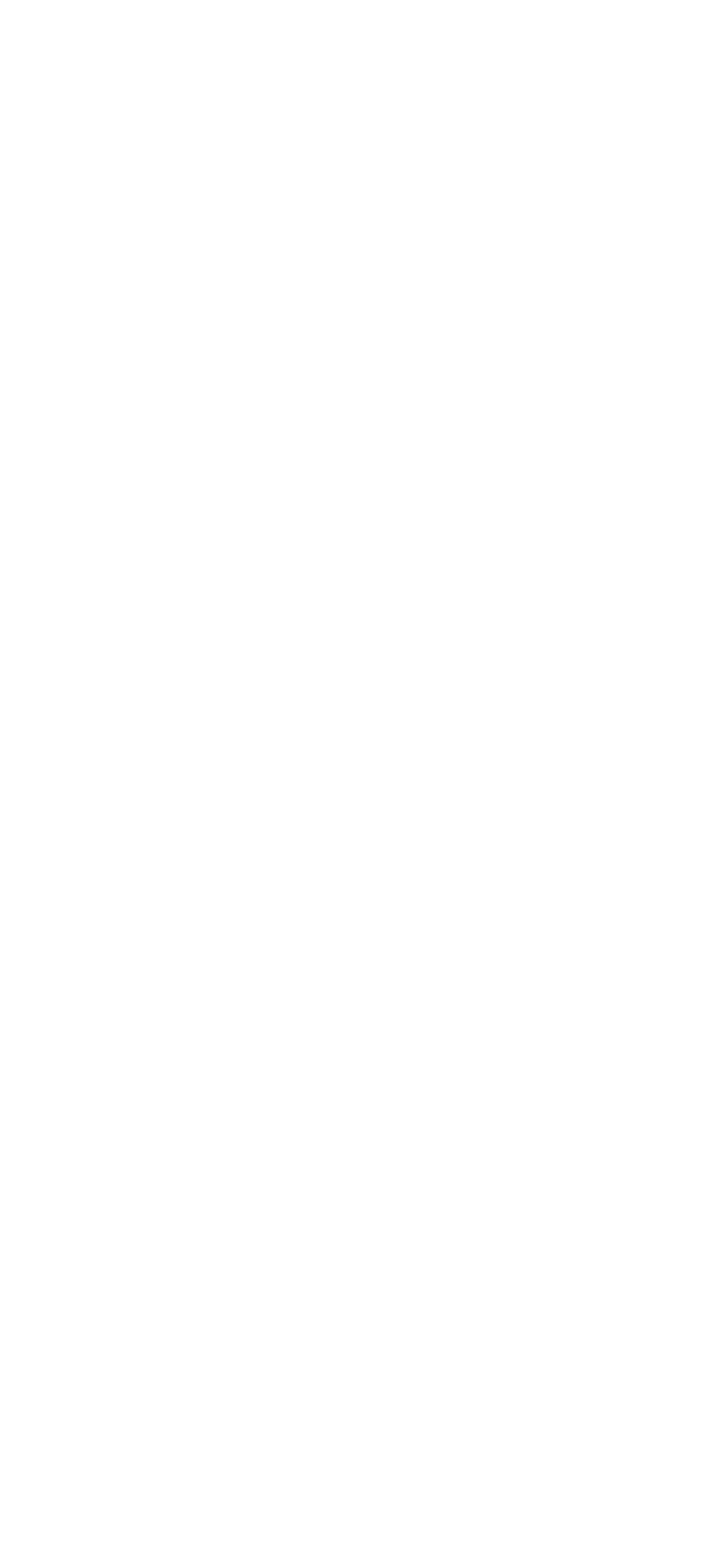Are the images clickable?
Look at the image and respond with a one-word or short phrase answer.

Yes